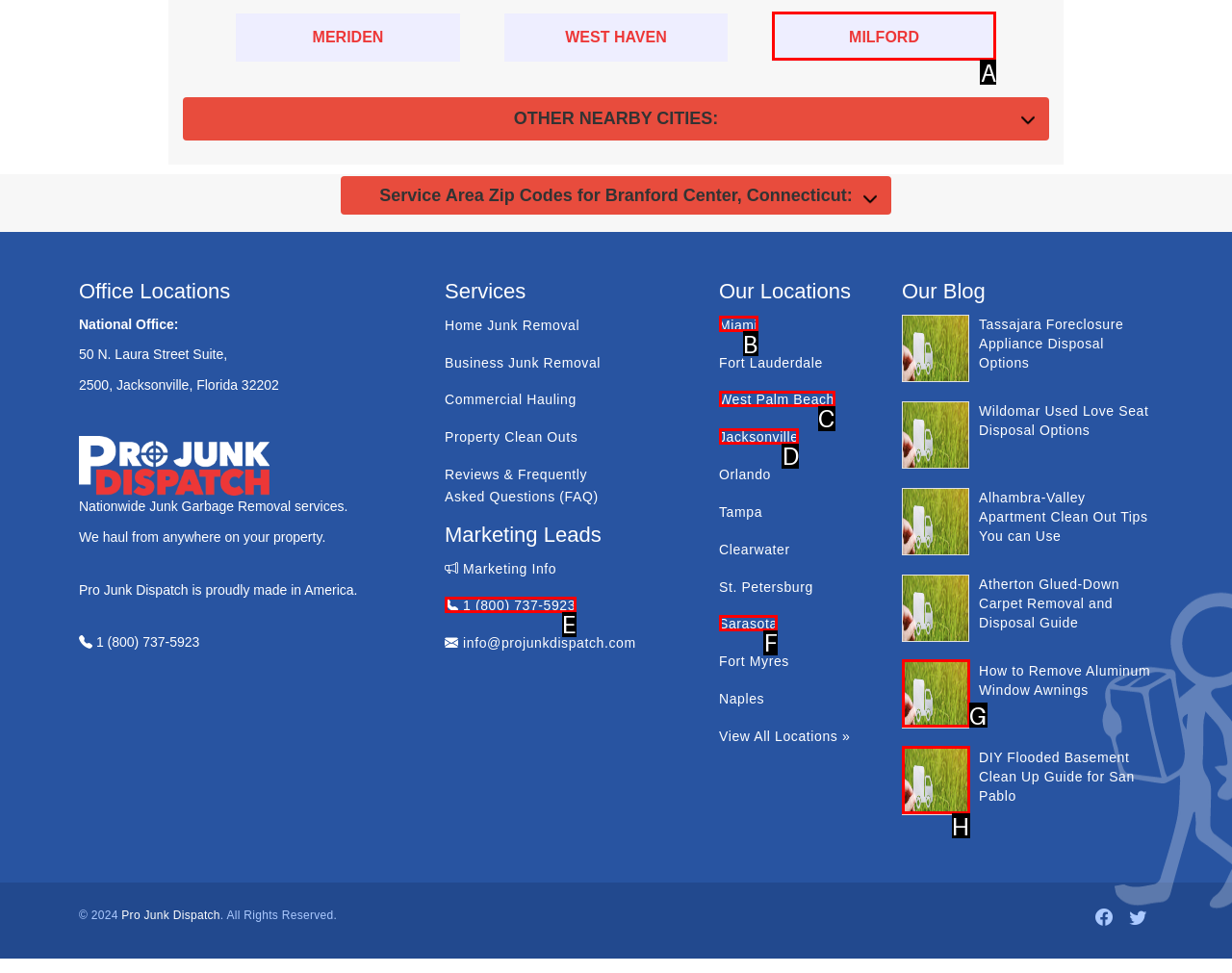Identify the appropriate lettered option to execute the following task: Visit the 'Miami' location page
Respond with the letter of the selected choice.

B